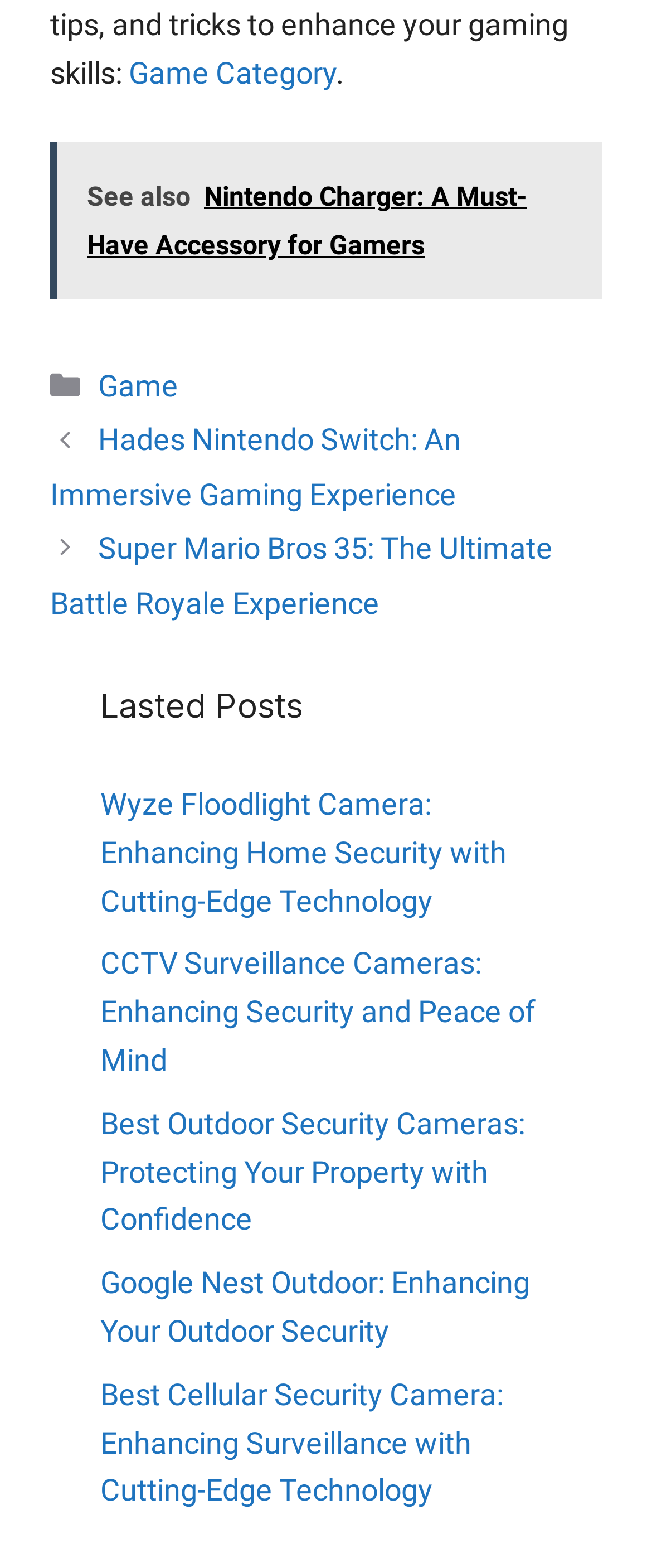From the element description Game, predict the bounding box coordinates of the UI element. The coordinates must be specified in the format (top-left x, top-left y, bottom-right x, bottom-right y) and should be within the 0 to 1 range.

[0.151, 0.235, 0.274, 0.257]